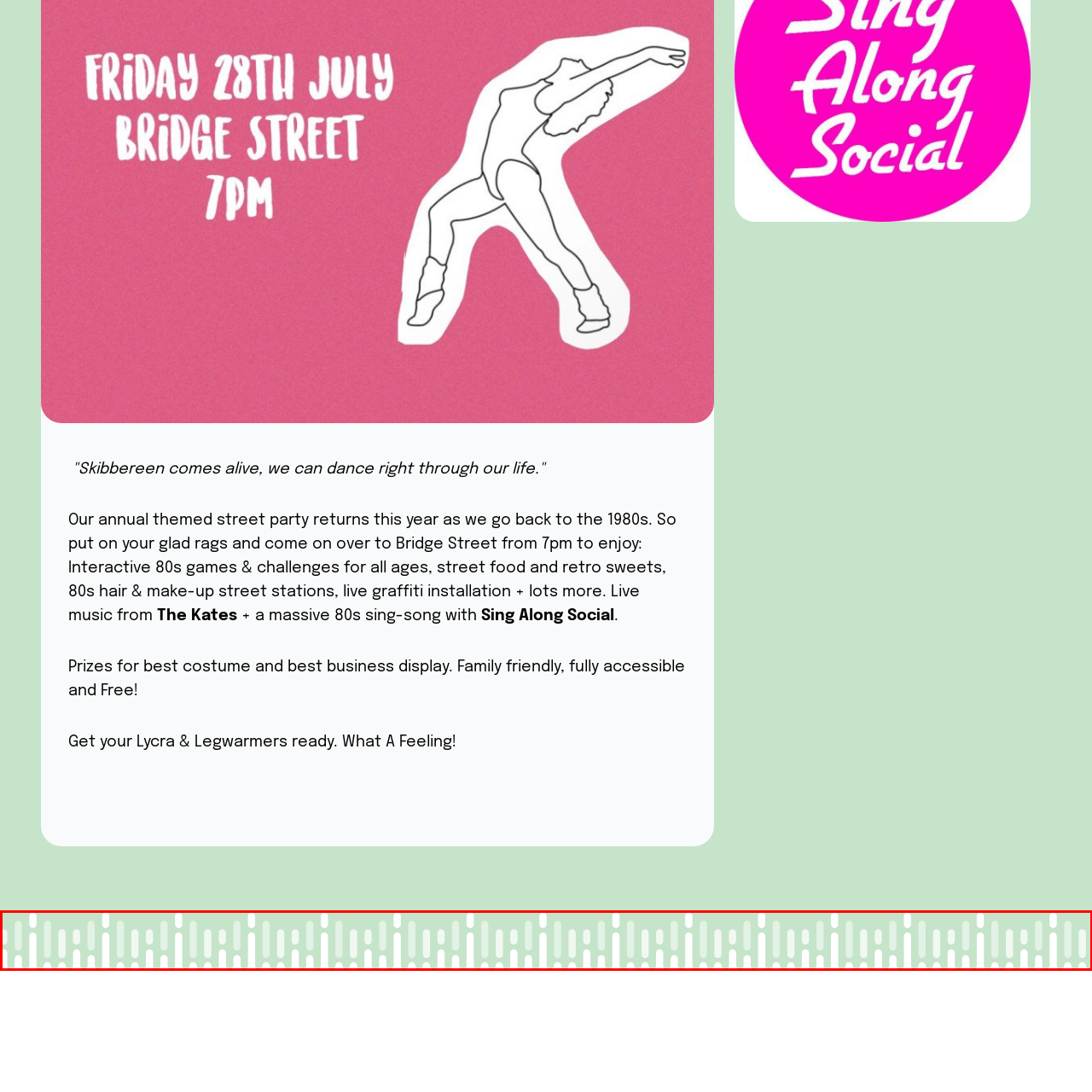Pay attention to the image encased in the red boundary and reply to the question using a single word or phrase:
What type of attire is encouraged for the event?

Flamboyant 80s attire